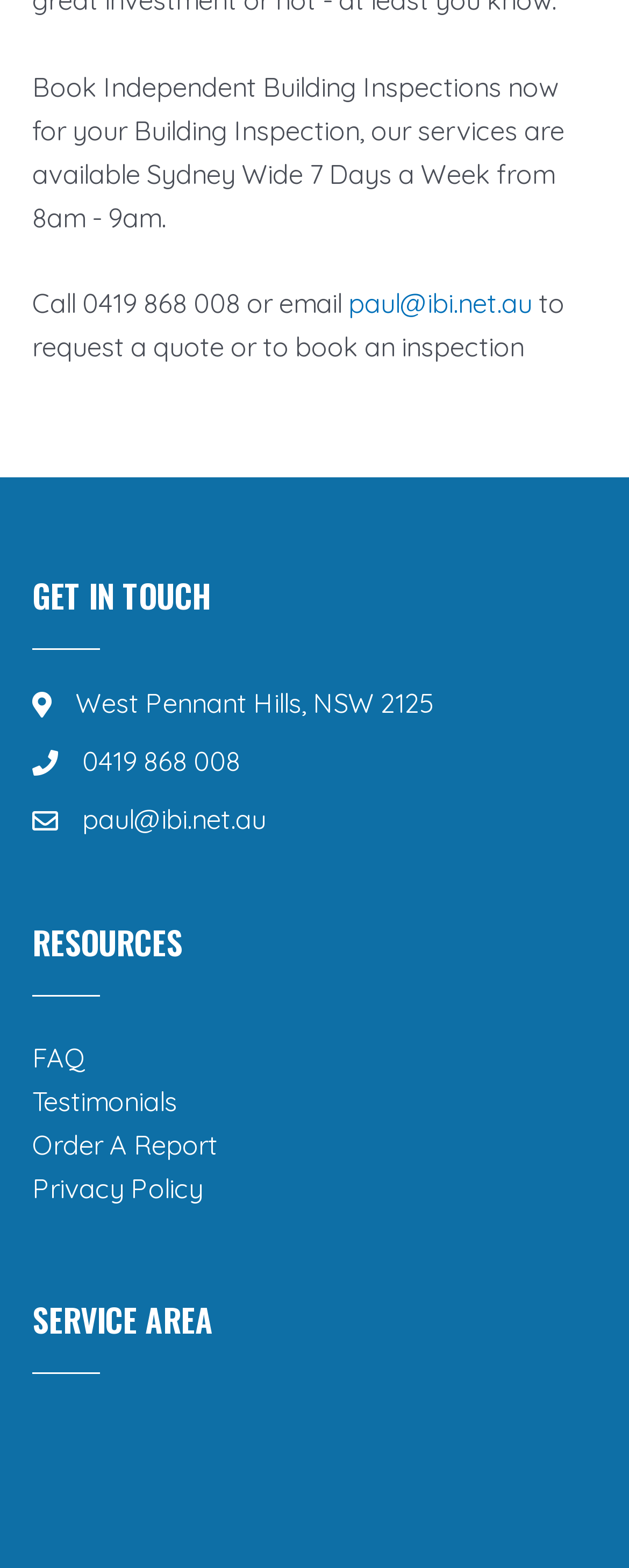What is one of the resources available on the website?
Using the visual information, reply with a single word or short phrase.

FAQ